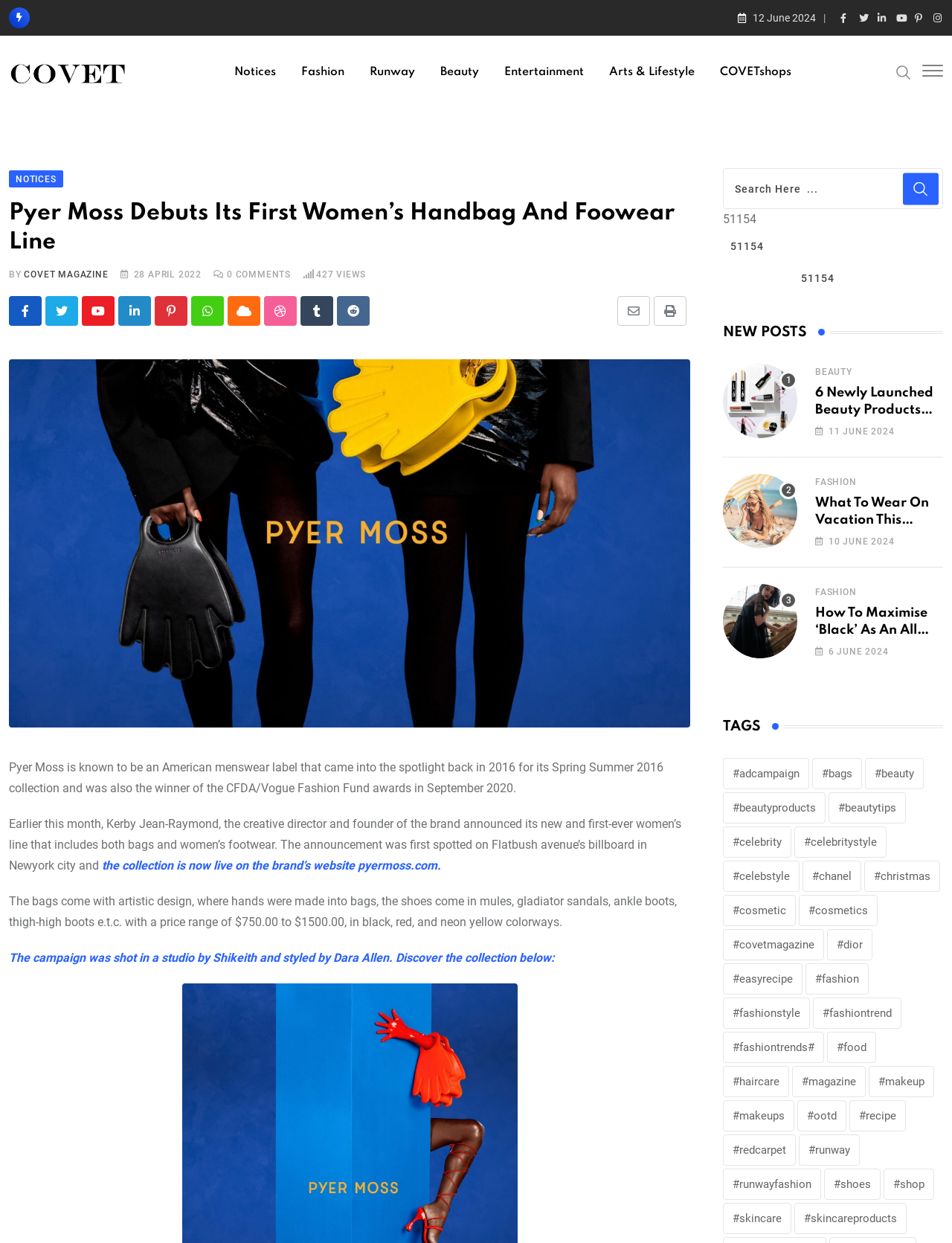Using the description: "#fashiontrend", determine the UI element's bounding box coordinates. Ensure the coordinates are in the format of four float numbers between 0 and 1, i.e., [left, top, right, bottom].

[0.854, 0.802, 0.947, 0.827]